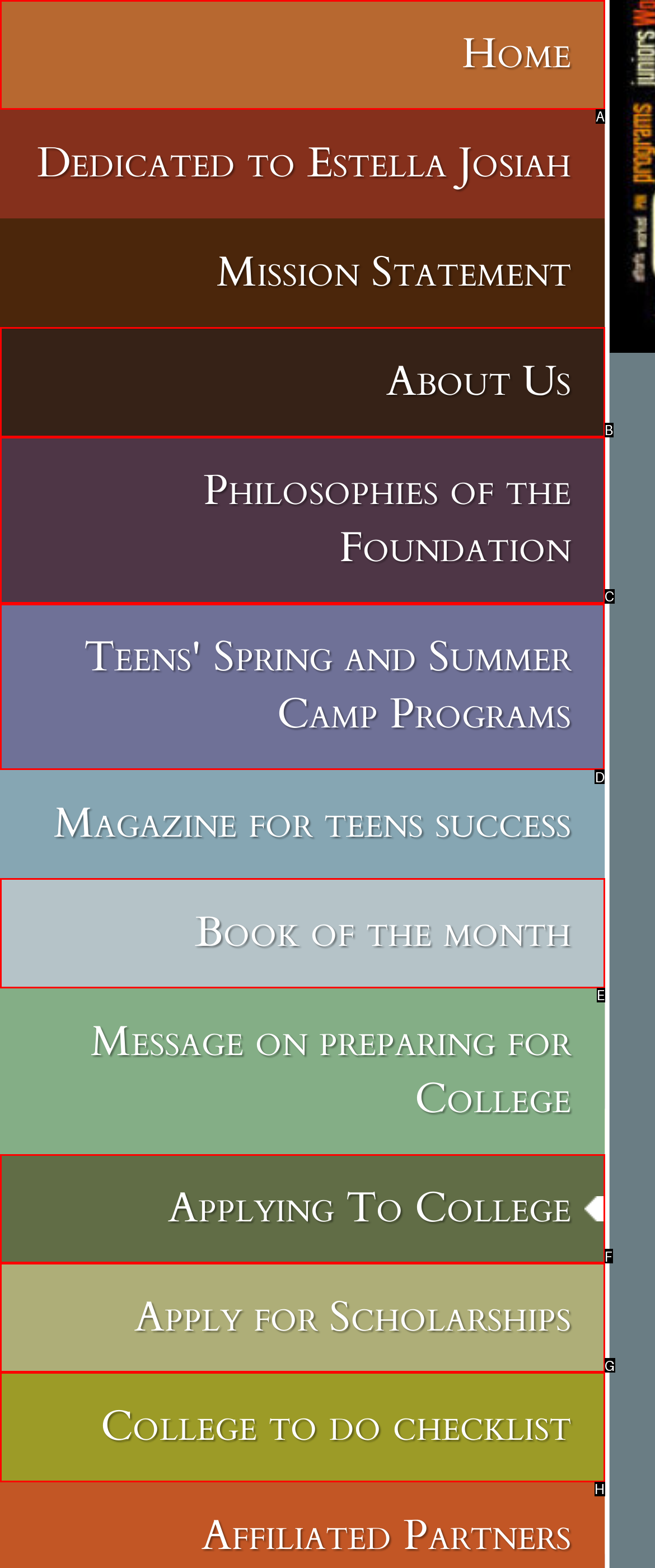Point out which HTML element you should click to fulfill the task: learn about teens' spring and summer camp programs.
Provide the option's letter from the given choices.

D